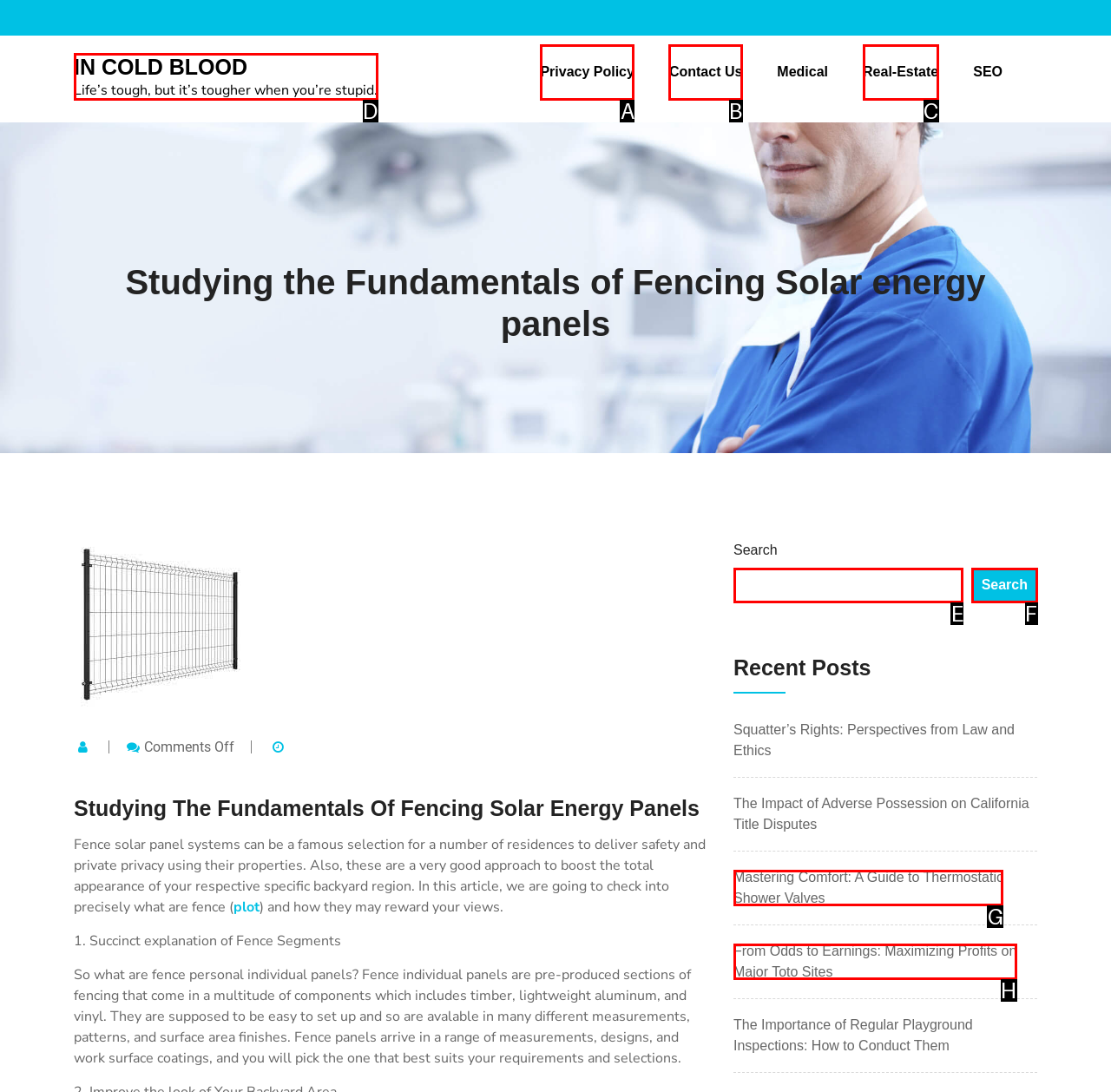Determine which HTML element corresponds to the description: Privacy Policy. Provide the letter of the correct option.

A